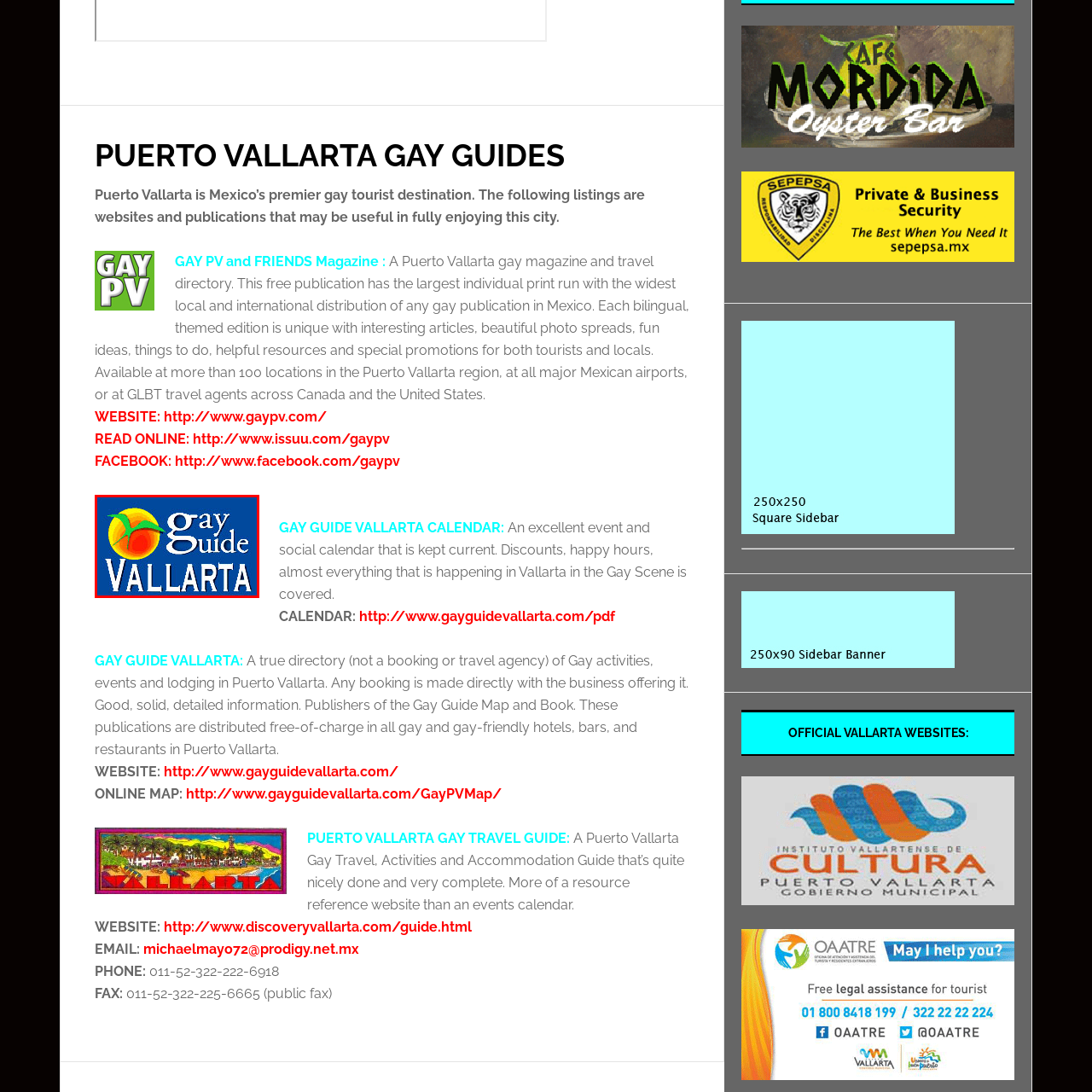What shape does the abstract symbol resemble?
Observe the image within the red bounding box and formulate a detailed response using the visual elements present.

The abstract symbol in the logo resembles a palm leaf or sun because the caption describes it as a stylized symbol with green and orange colors, which are often associated with tropical themes, and Puerto Vallarta is a popular Mexican tourist destination known for its tropical climate.